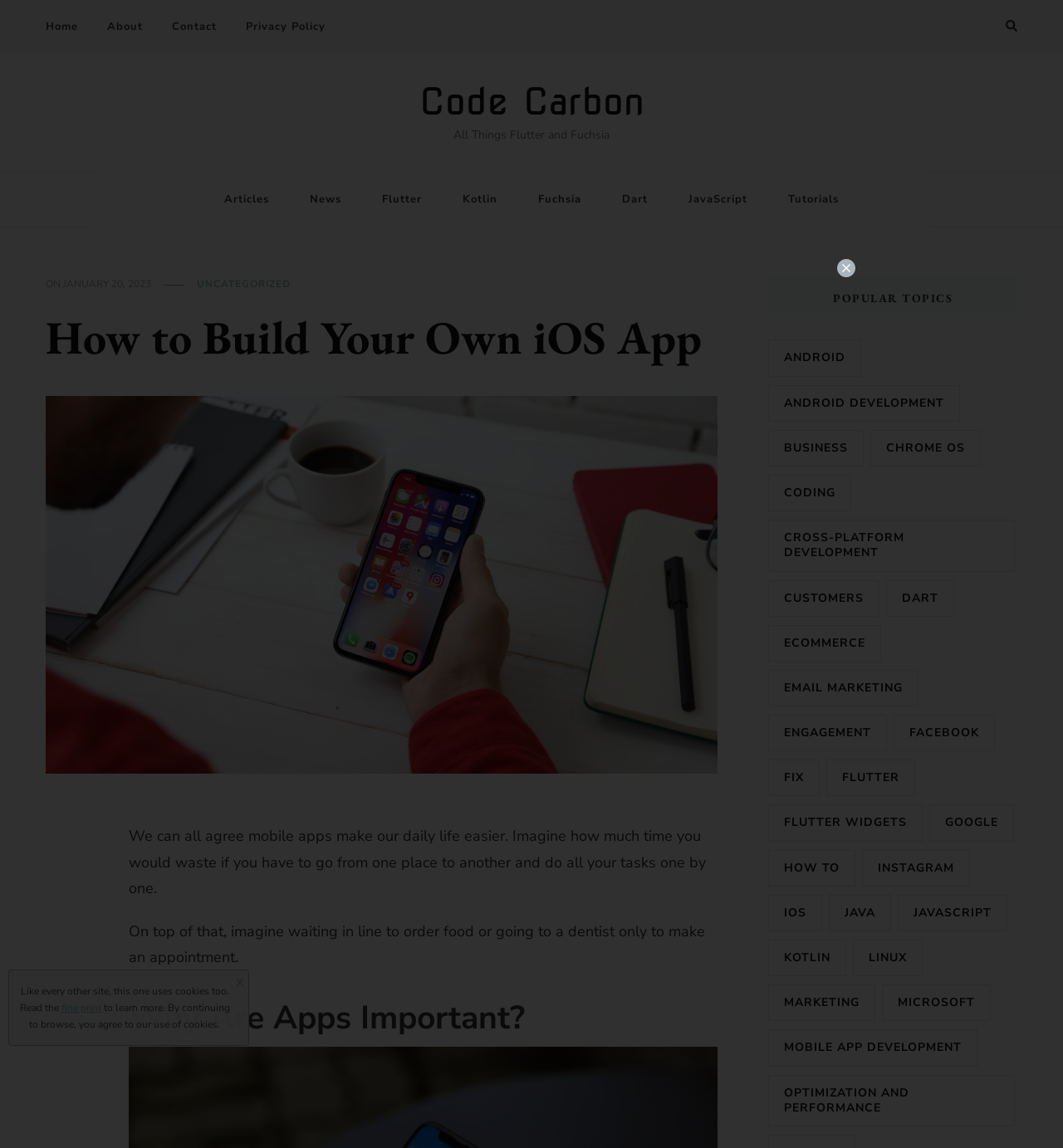Give a one-word or short-phrase answer to the following question: 
What is the main topic of the webpage?

Building iOS app